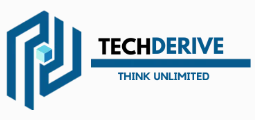What does the geometric icon in the logo symbolize?
Please answer the question with as much detail and depth as you can.

The geometric icon in the logo is a stylized symbol that represents innovation and technology, which are the core values of TECHDERIVE. The icon is a visual representation of the company's focus on cutting-edge technology and innovative solutions.